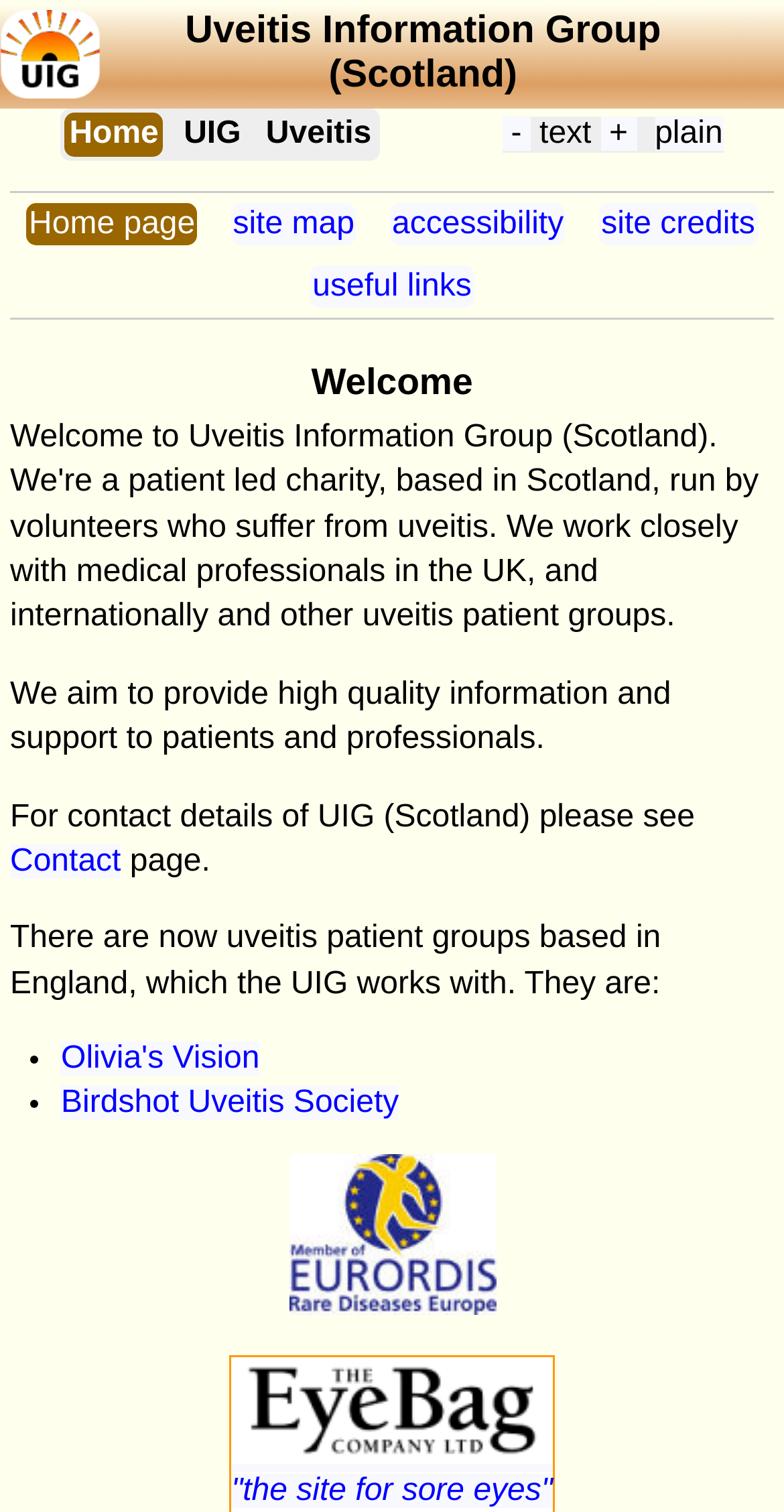Identify the bounding box coordinates for the region to click in order to carry out this instruction: "Click on Home". Provide the coordinates using four float numbers between 0 and 1, formatted as [left, top, right, bottom].

[0.083, 0.074, 0.207, 0.104]